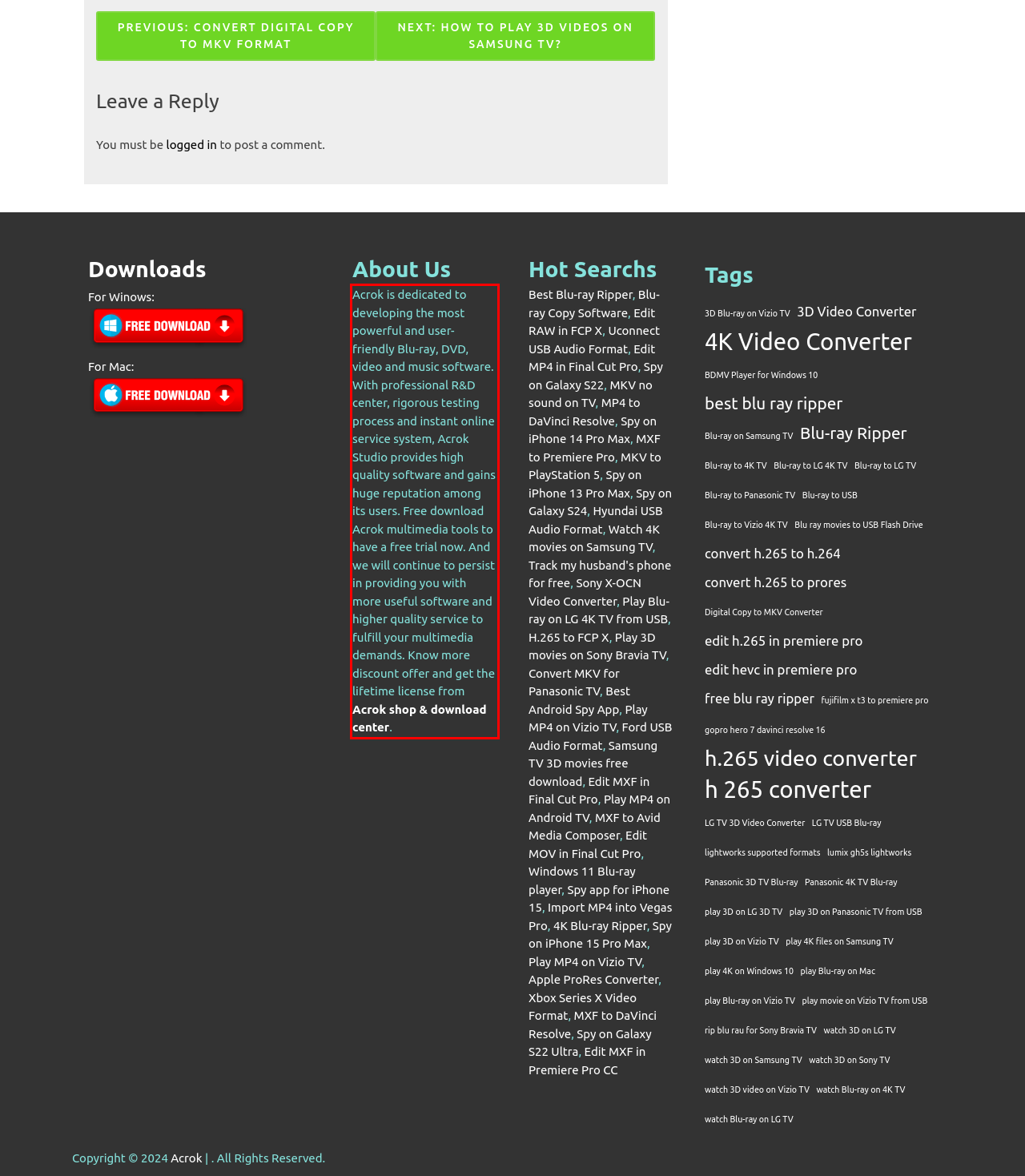Given the screenshot of the webpage, identify the red bounding box, and recognize the text content inside that red bounding box.

Acrok is dedicated to developing the most powerful and user-friendly Blu-ray, DVD, video and music software. With professional R&D center, rigorous testing process and instant online service system, Acrok Studio provides high quality software and gains huge reputation among its users. Free download Acrok multimedia tools to have a free trial now. And we will continue to persist in providing you with more useful software and higher quality service to fulfill your multimedia demands. Know more discount offer and get the lifetime license from Acrok shop & download center.